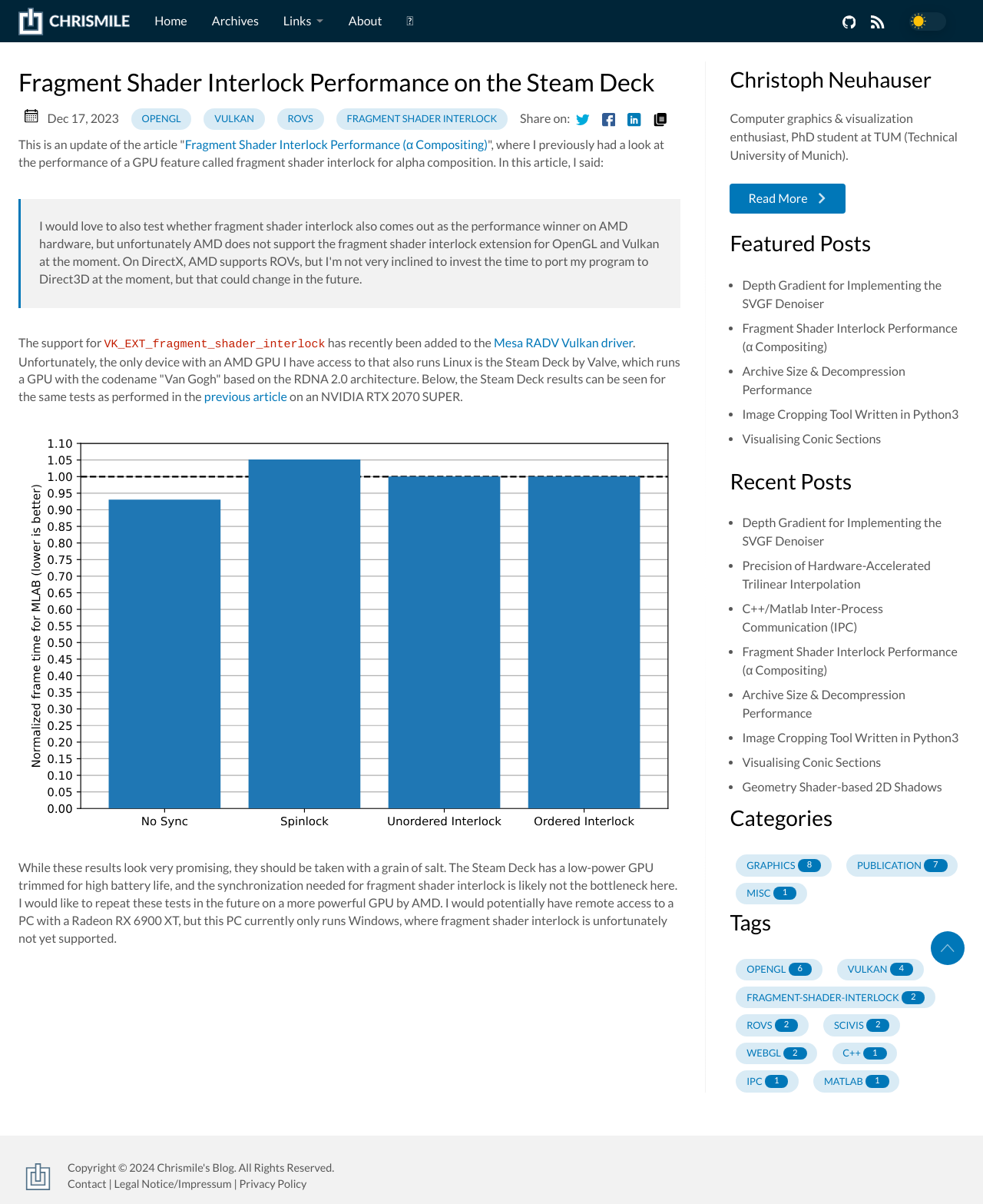Using the elements shown in the image, answer the question comprehensively: What is the name of the PC mentioned in the article?

I found the name of the PC mentioned in the article by reading the text that mentions the possibility of repeating the tests on a more powerful GPU by AMD, specifically a PC with a Radeon RX 6900 XT.